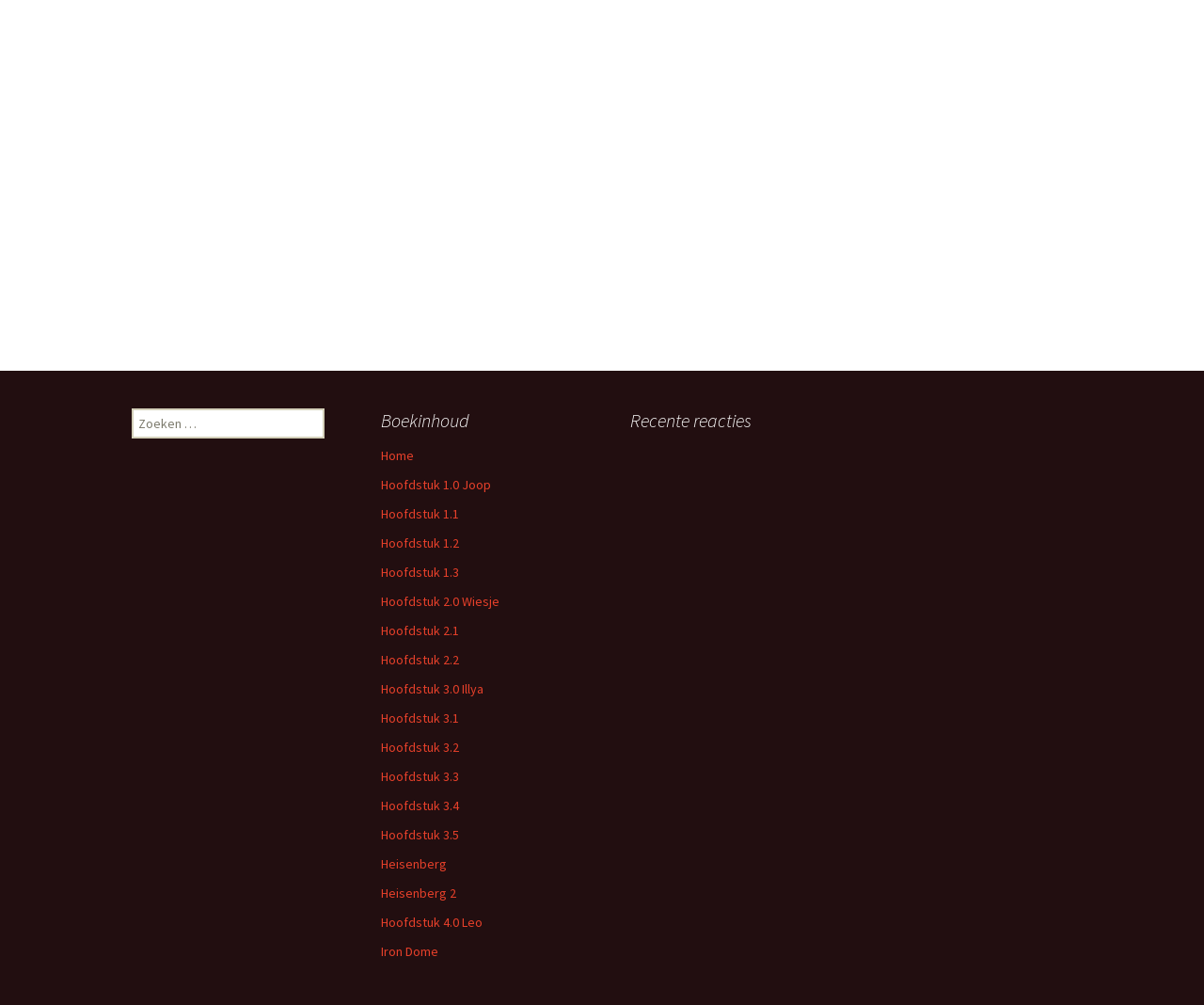Locate the bounding box coordinates of the element's region that should be clicked to carry out the following instruction: "Search for something". The coordinates need to be four float numbers between 0 and 1, i.e., [left, top, right, bottom].

[0.109, 0.407, 0.27, 0.436]